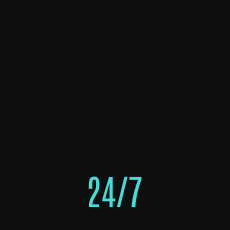Create a detailed narrative that captures the essence of the image.

The image prominently features the text "24/7," emphasizing the availability of services at any time of day or night. This conveys a message of convenience and reliability, suggesting that customers can access the services whenever they need them. The sleek, modern design of the text against a dark background enhances the visibility and impact of the message, making it clear that the company's offerings are always at hand, particularly appealing for those seeking mobile car wash or other automotive services in Dubai.